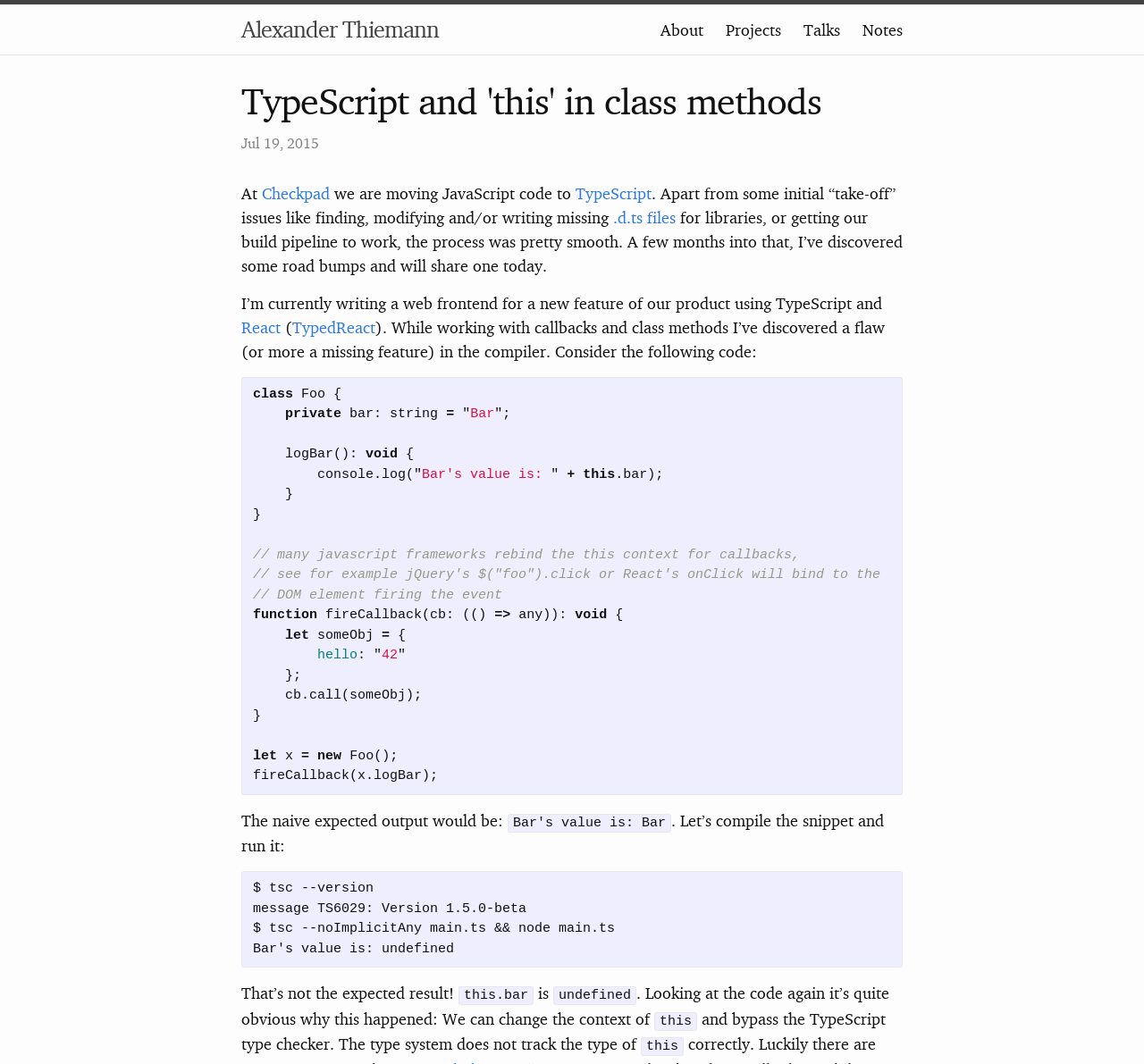Please give a succinct answer using a single word or phrase:
What is the purpose of the 'fireCallback' function?

To call a callback function